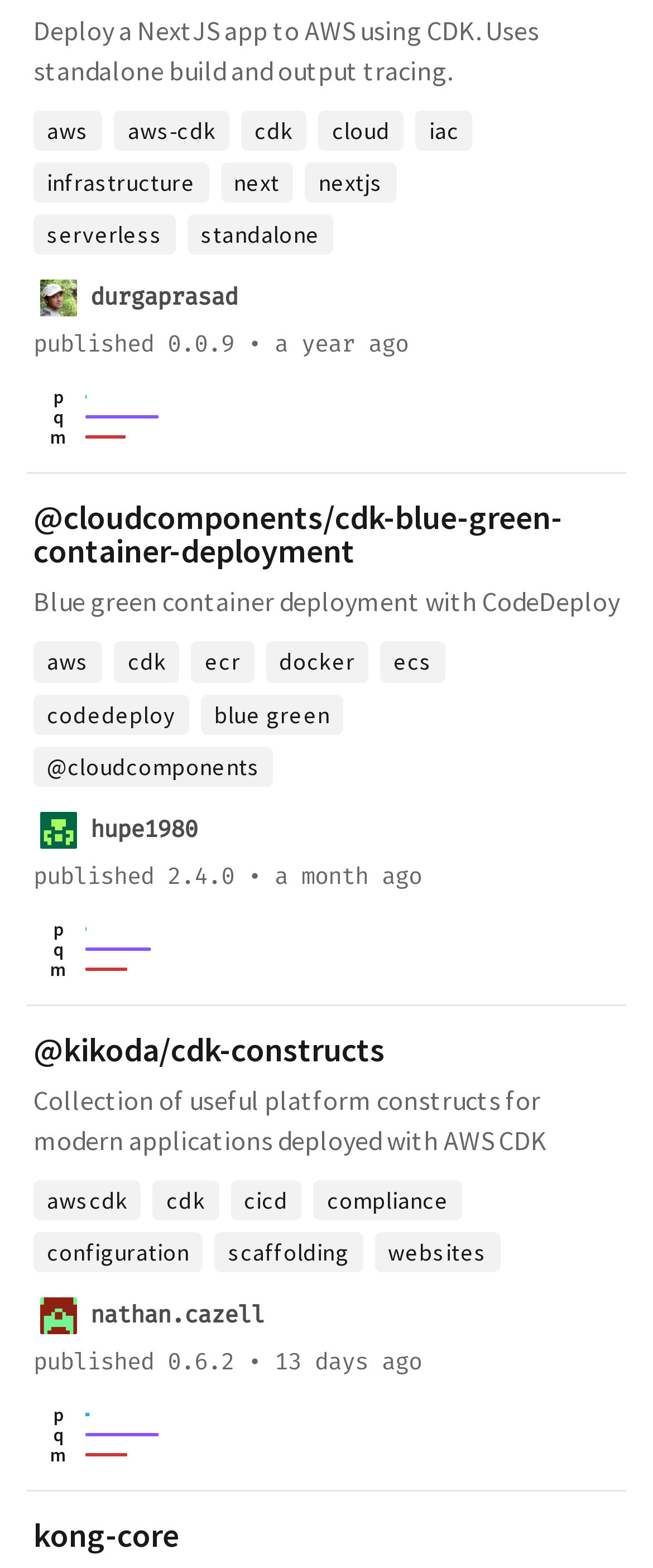Respond to the question below with a single word or phrase:
What is the version of the 'kong-core' package?

Not specified